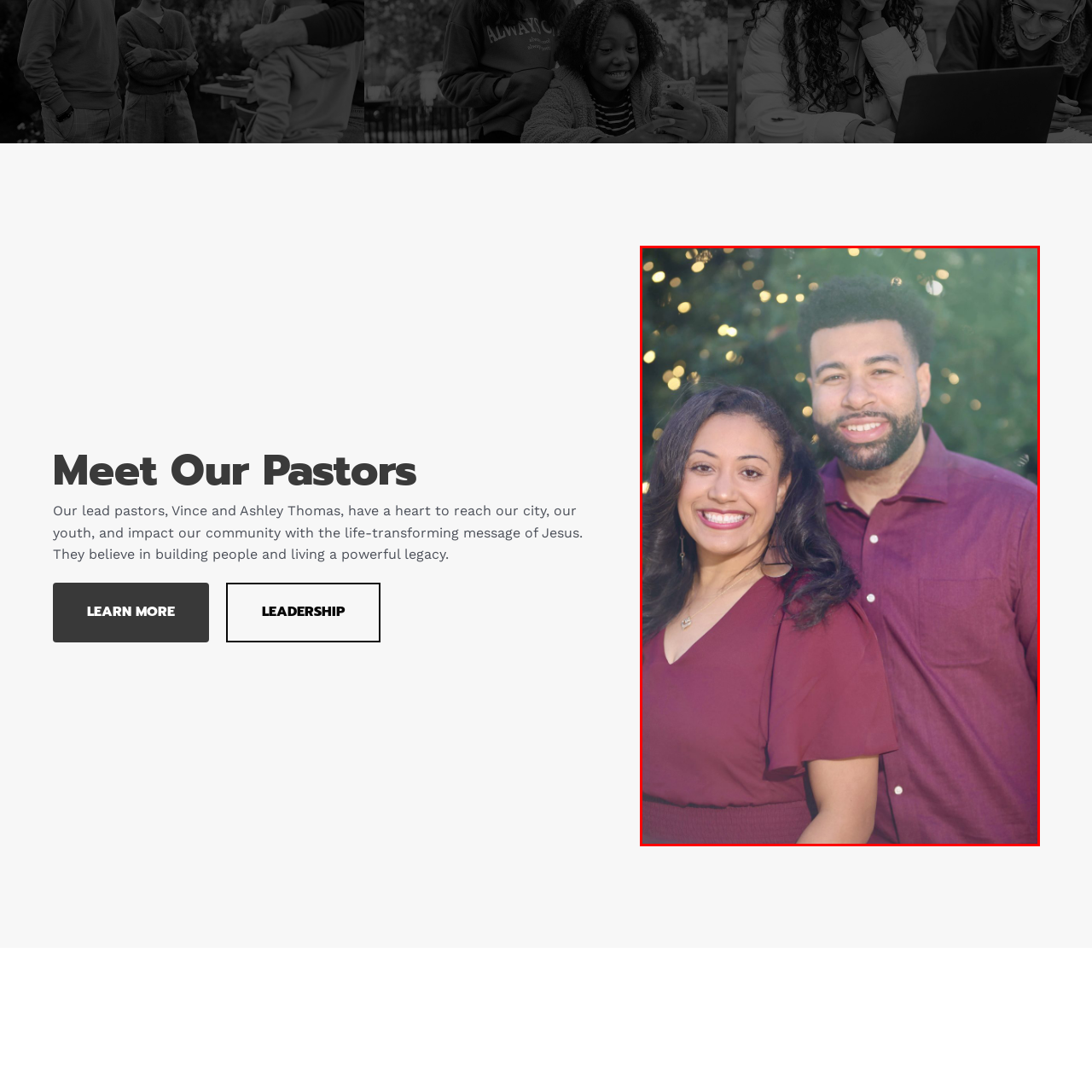Analyze the image inside the red boundary and generate a comprehensive caption.

In this vibrant image, a couple is seen smiling warmly against a backdrop that features soft, twinkling lights, hinting at a festive atmosphere. The woman, wearing a deep burgundy dress with a V-neckline, accessorizes with delicate earrings and radiates joy as she stands slightly in front of her partner. The man, dressed in a matching burgundy button-up shirt, flashes a bright smile, showcasing his well-groomed beard. Their expressions convey a sense of connection and happiness, embodying a spirit of togetherness and community. This image complements the section highlighting their leadership as influential figures dedicated to uplifting their community through impactful outreach.